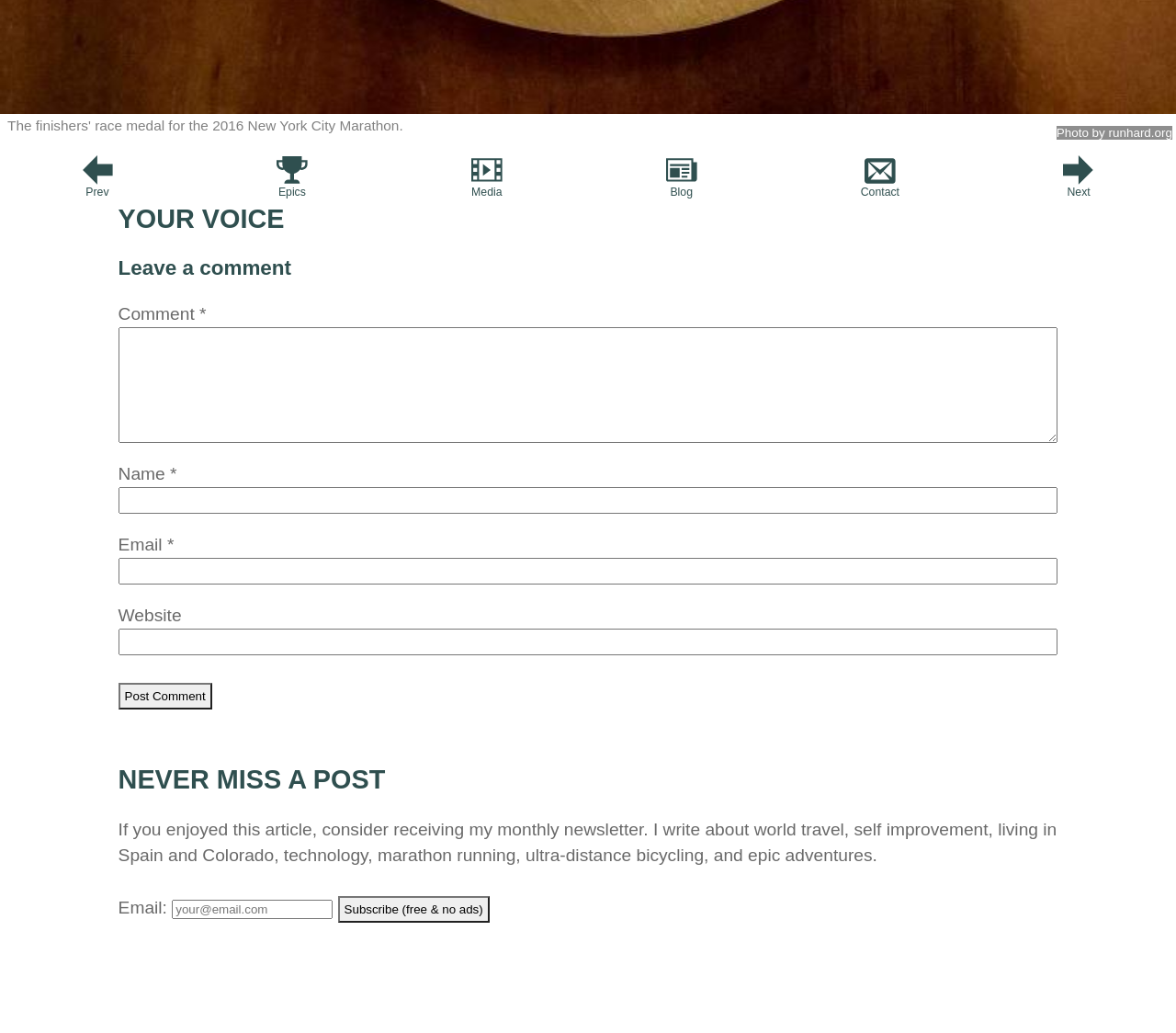Respond to the question below with a single word or phrase: What is the purpose of the comment section?

Leave a comment